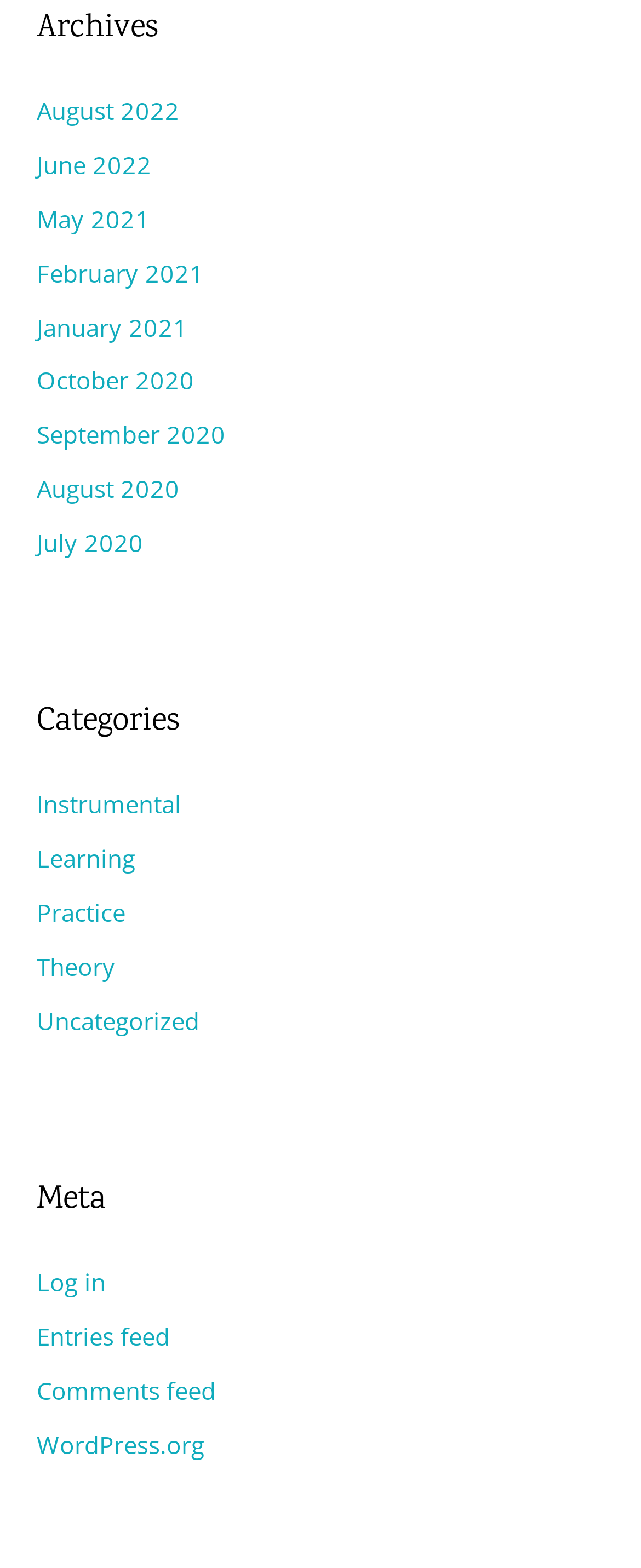Answer the following in one word or a short phrase: 
How many categories are listed?

5